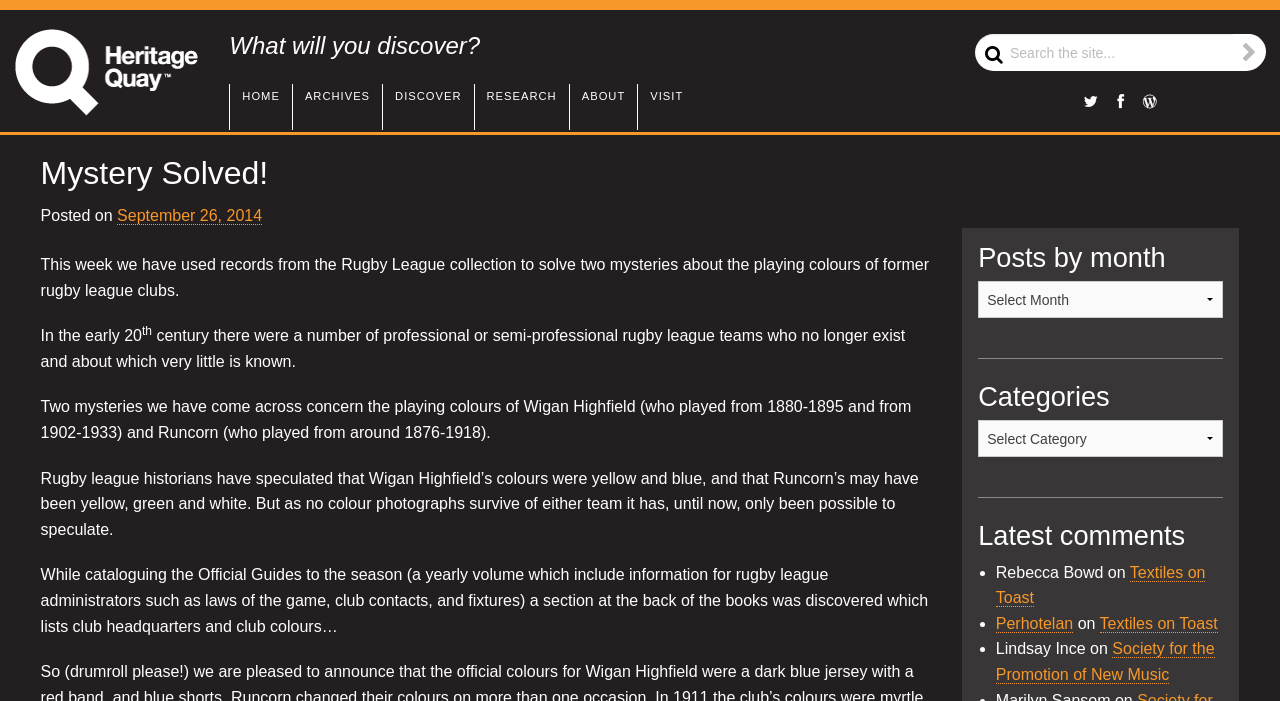Determine the bounding box coordinates for the element that should be clicked to follow this instruction: "Submit a literary work". The coordinates should be given as four float numbers between 0 and 1, in the format [left, top, right, bottom].

None